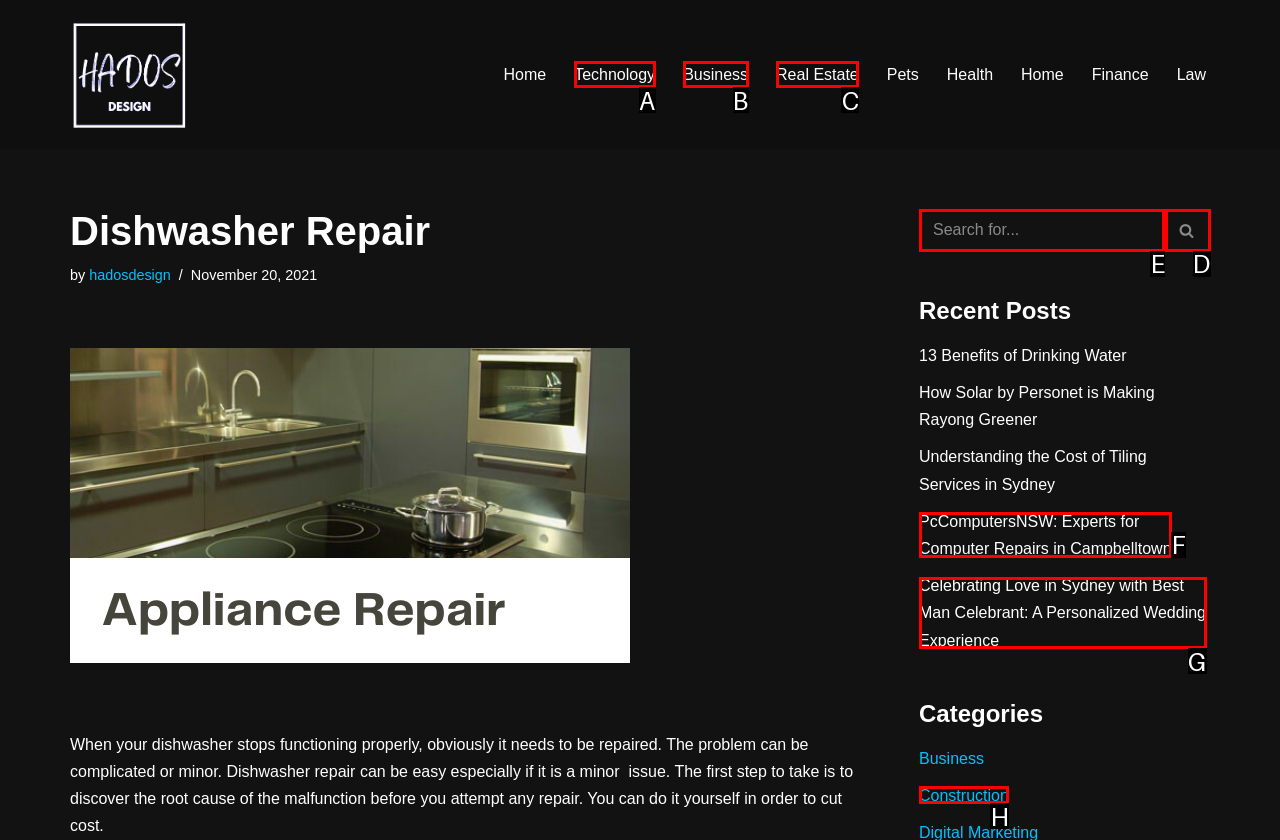Indicate the HTML element to be clicked to accomplish this task: Search for a topic Respond using the letter of the correct option.

E